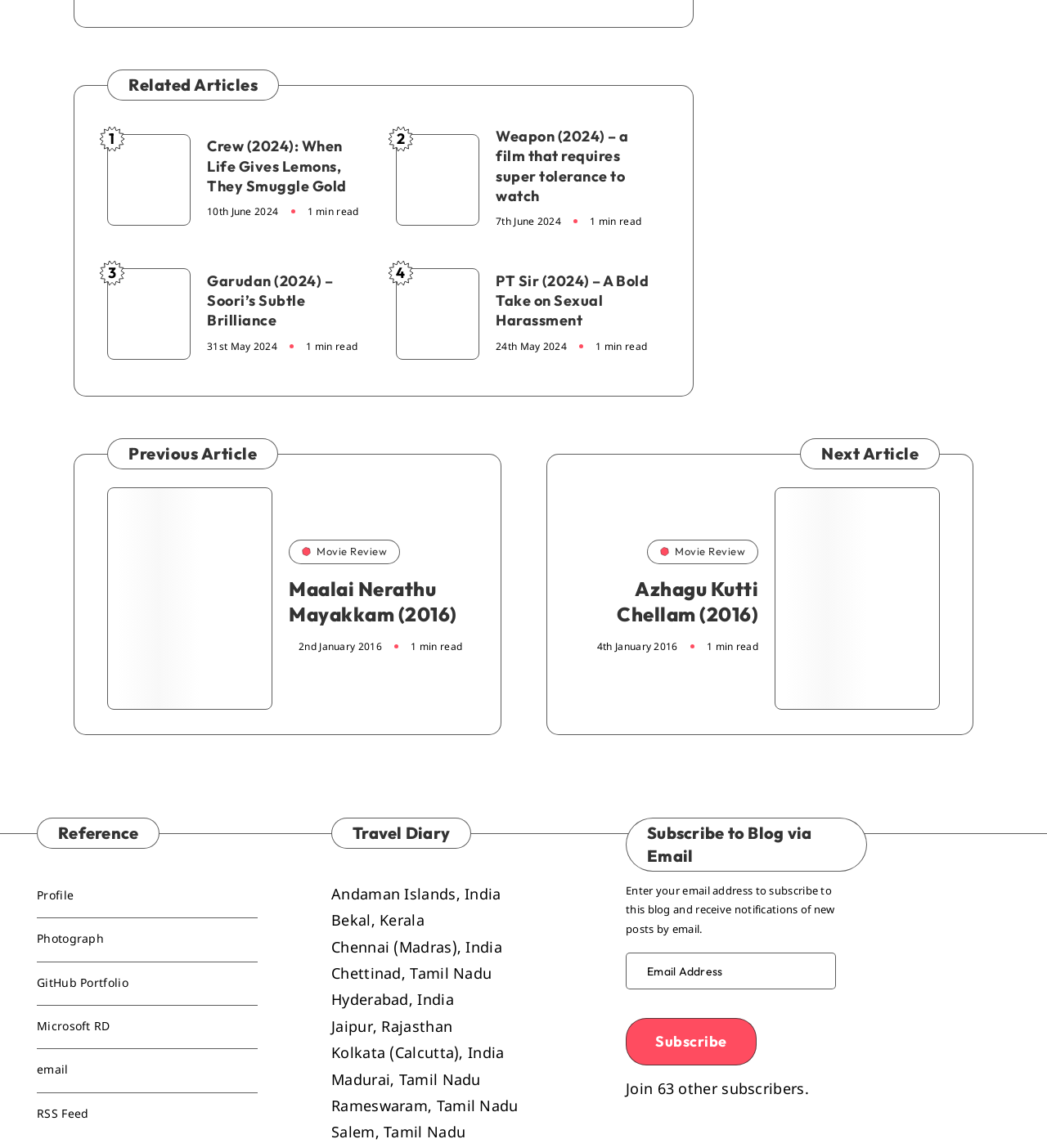Please determine the bounding box coordinates of the element's region to click for the following instruction: "Read the article 'Weapon (2024) – a film that requires super tolerance to watch'".

[0.473, 0.11, 0.63, 0.18]